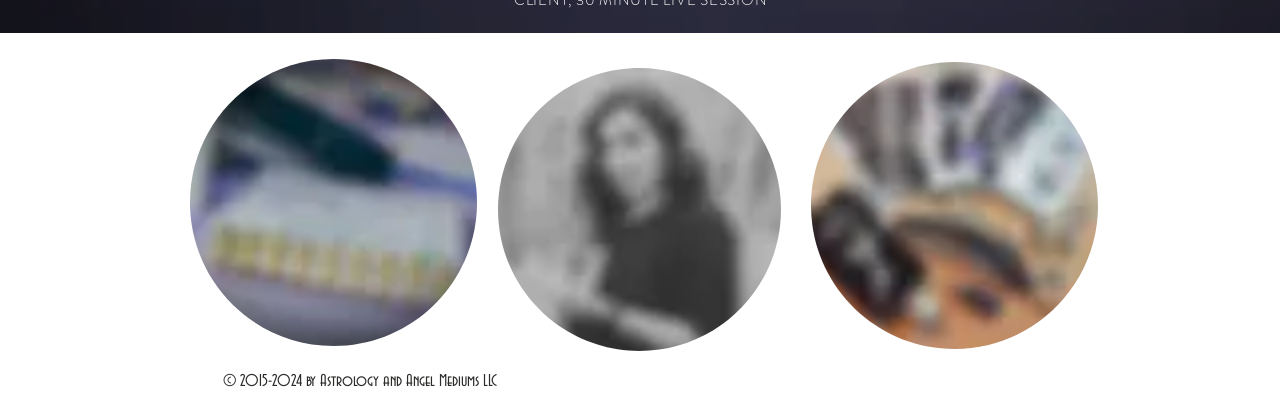Analyze the image and deliver a detailed answer to the question: What is the text on the bottom of the page?

I found the text '© 2015-2024 by Astrology and Angel Mediums LLC' at the bottom of the page, which indicates the copyright information.